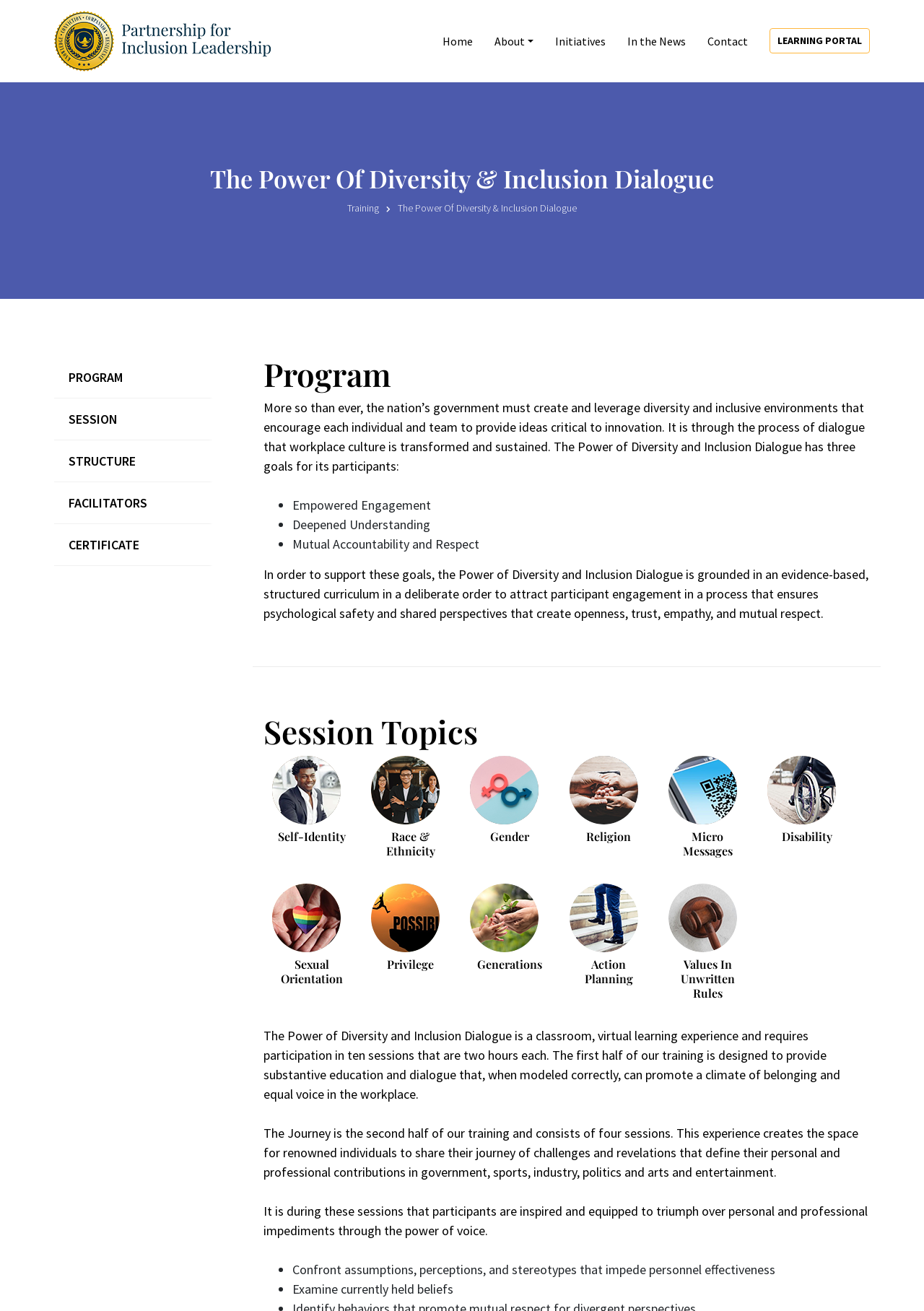Could you specify the bounding box coordinates for the clickable section to complete the following instruction: "Click on the 'Home' link"?

[0.479, 0.025, 0.512, 0.038]